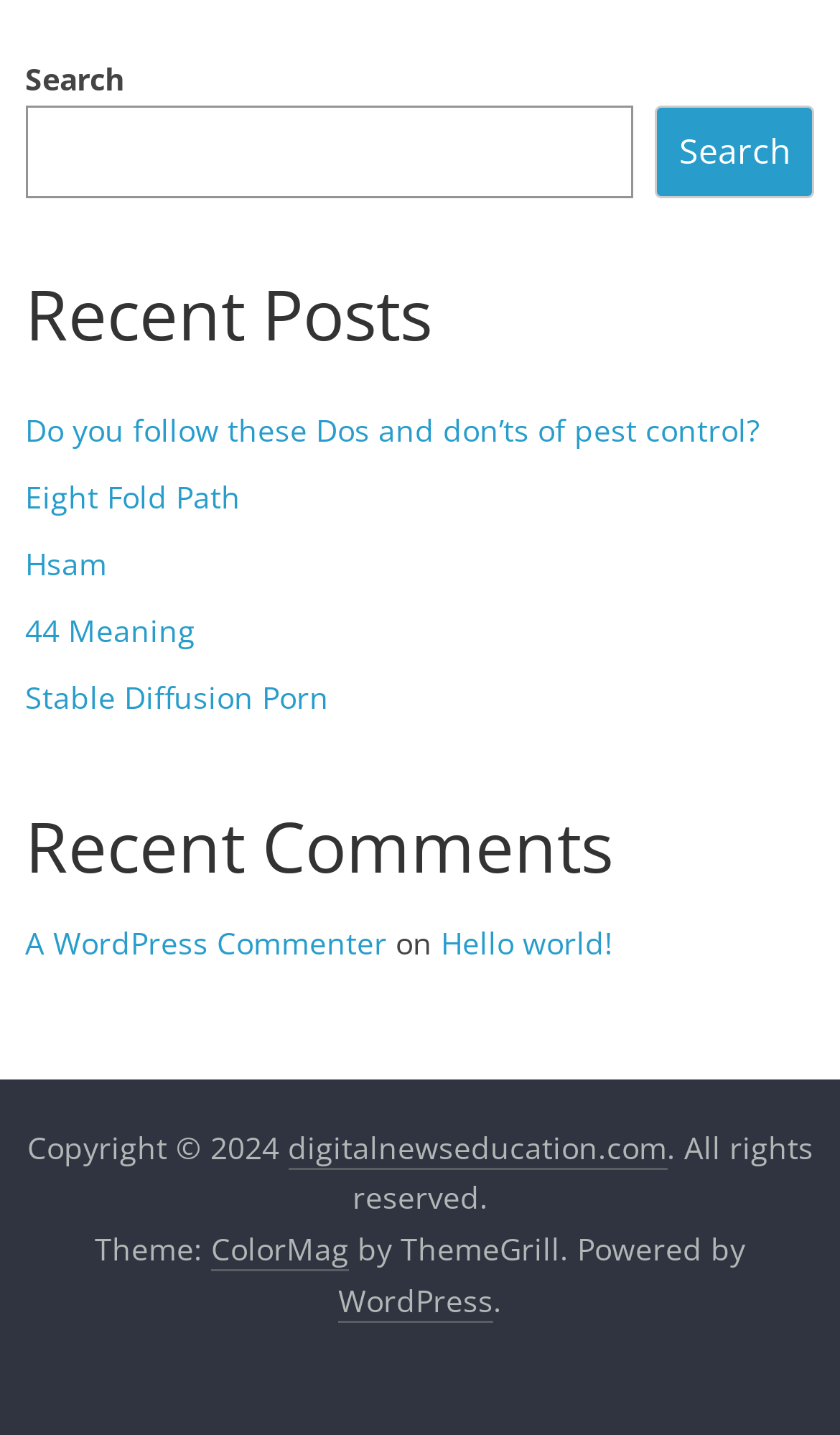Determine the bounding box coordinates of the clickable element to complete this instruction: "Search for something". Provide the coordinates in the format of four float numbers between 0 and 1, [left, top, right, bottom].

[0.03, 0.073, 0.755, 0.139]